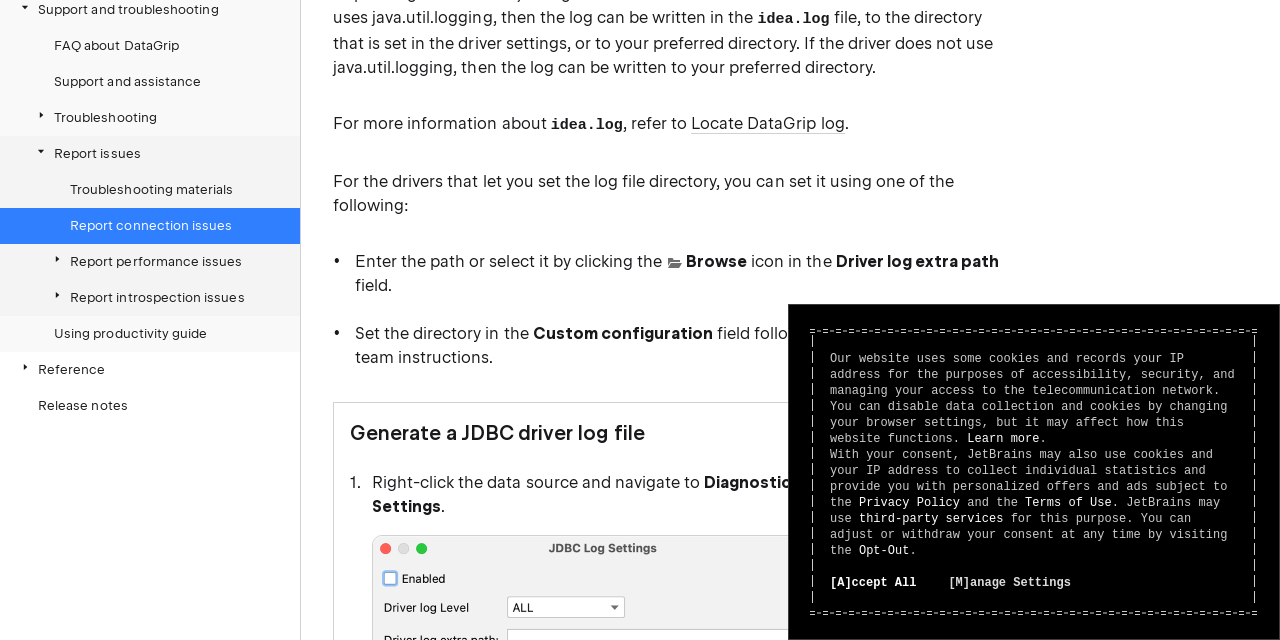Based on the element description "Using productivity guide", predict the bounding box coordinates of the UI element.

[0.0, 0.494, 0.234, 0.55]